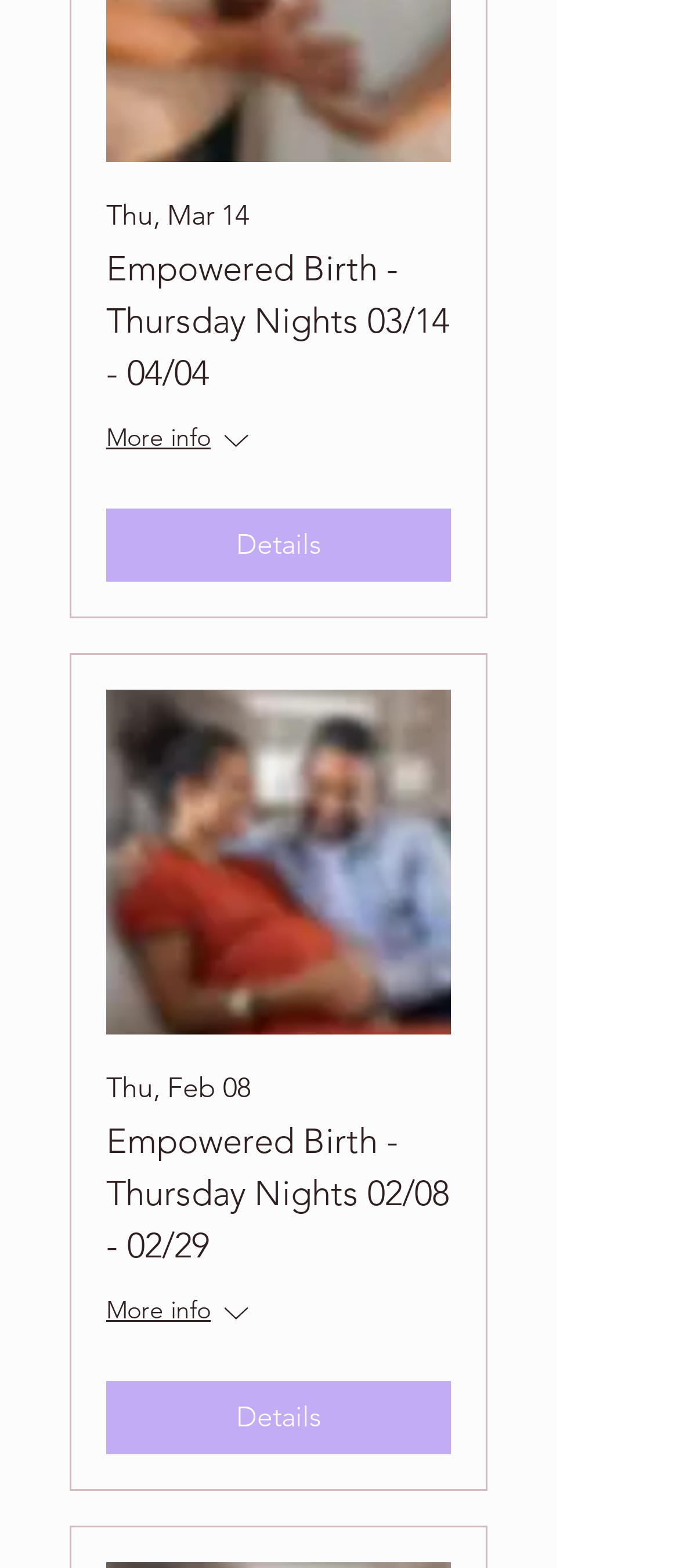What is the position of the 'Details' link of the first event?
Please look at the screenshot and answer in one word or a short phrase.

Below the event title